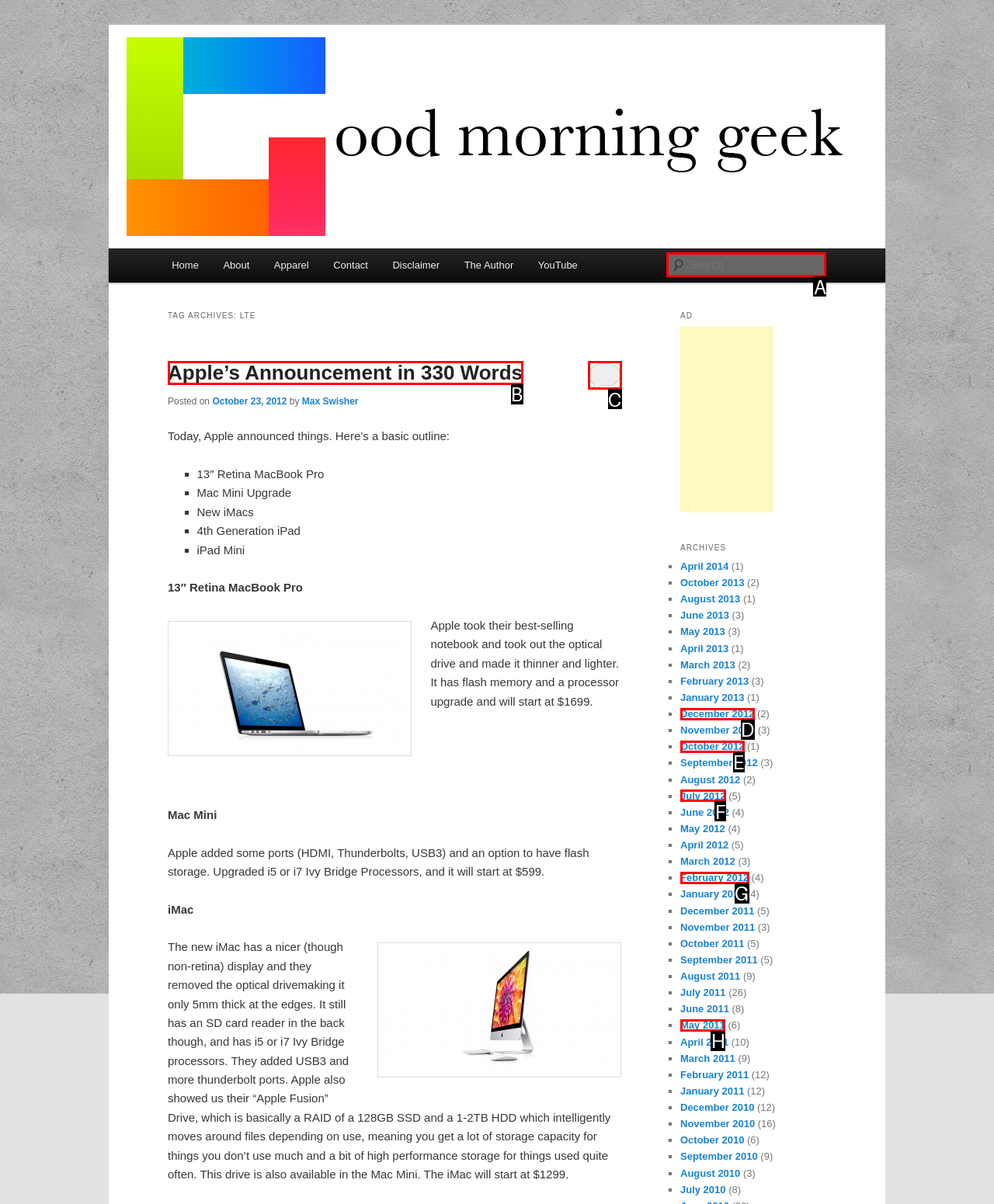Figure out which option to click to perform the following task: Search
Provide the letter of the correct option in your response.

A